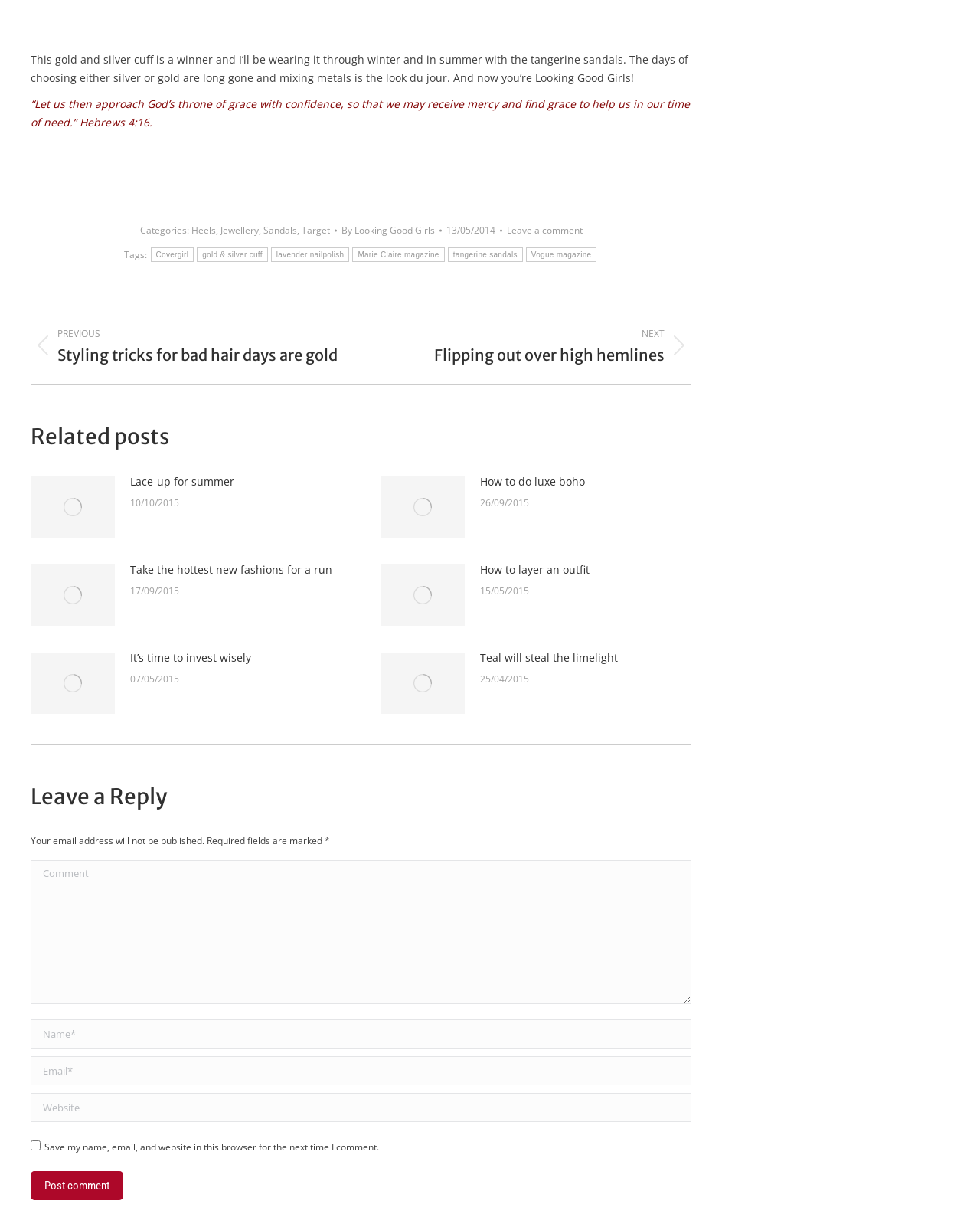Pinpoint the bounding box coordinates of the element that must be clicked to accomplish the following instruction: "Click on the 'Heels' category". The coordinates should be in the format of four float numbers between 0 and 1, i.e., [left, top, right, bottom].

[0.195, 0.182, 0.22, 0.193]